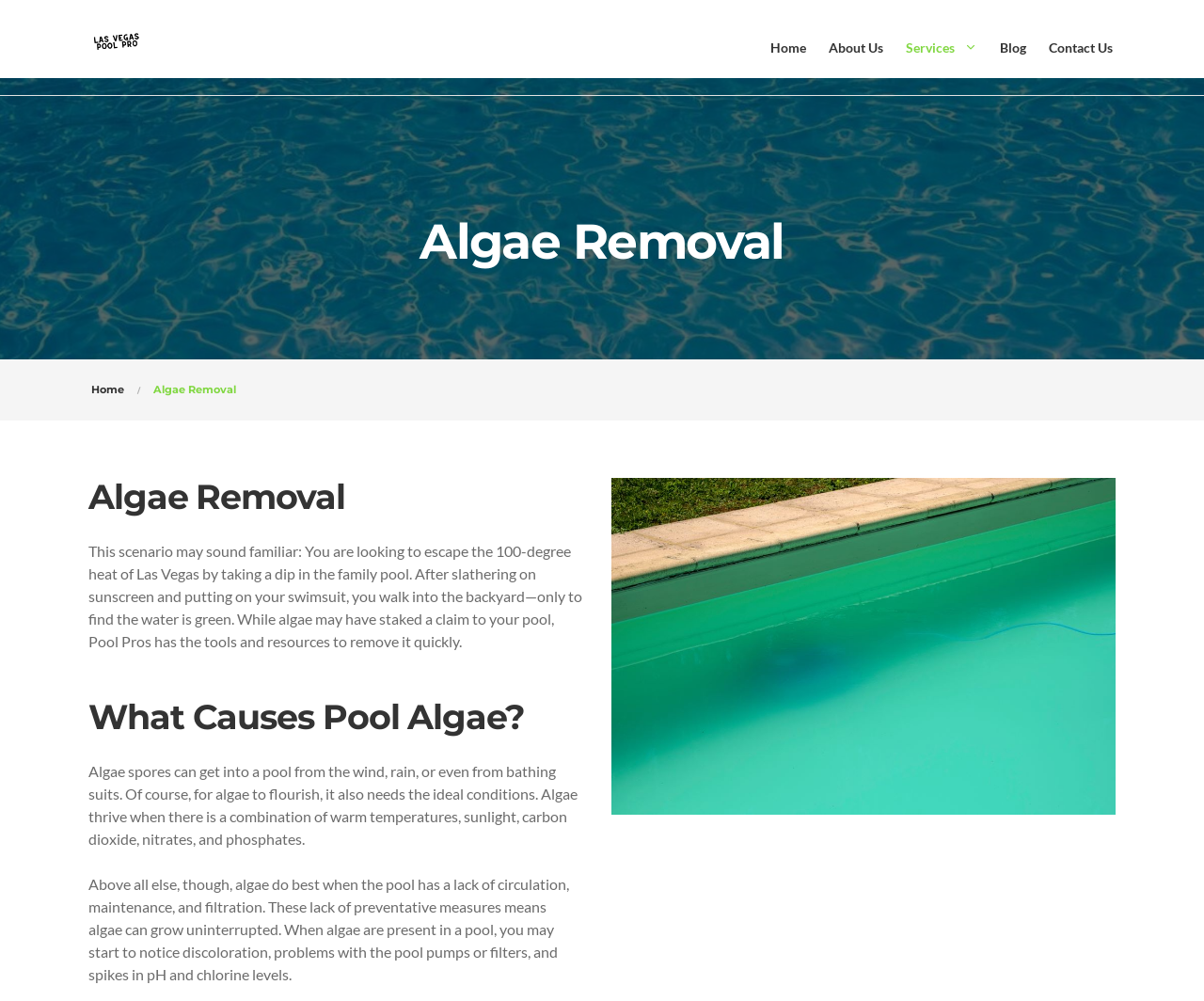Please examine the image and answer the question with a detailed explanation:
What causes algae to grow in a pool?

According to the webpage, algae thrive when there is a combination of warm temperatures, sunlight, carbon dioxide, nitrates, and phosphates, but most importantly, when the pool has a lack of circulation, maintenance, and filtration, allowing algae to grow uninterrupted.